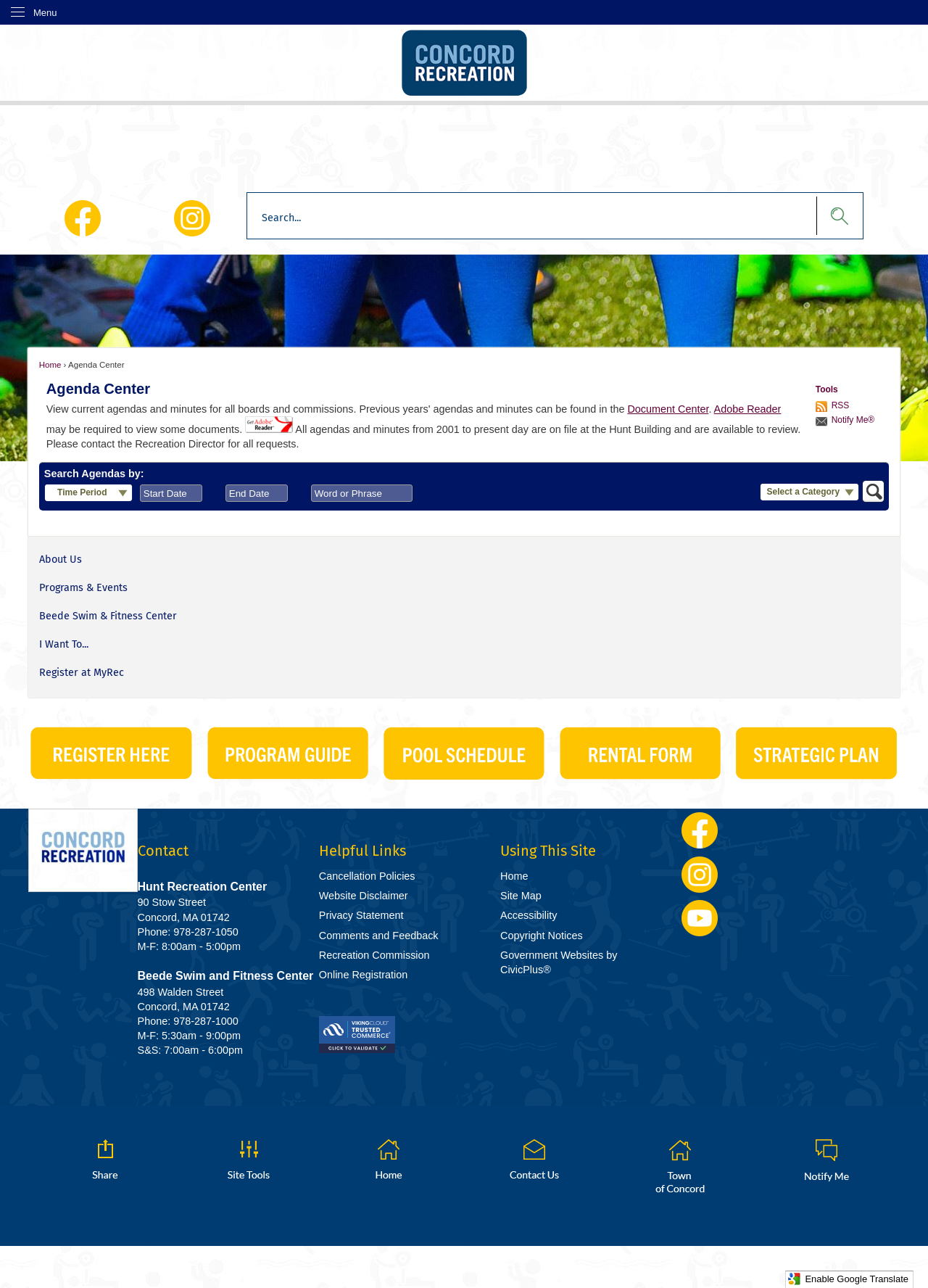Provide an in-depth description of the elements and layout of the webpage.

The webpage is the Agenda Center of the Concord Recreation Department, MA. At the top, there is a menu with a "Menu" label, and a "Skip to Main Content" link. Below this, there is a "Click to Home" link with a corresponding image. To the right of this, there are social media links, including Facebook and Instagram, each with an image.

Below this, there is a search region with a "Search" label, a text box, and a "Go to Site Search" button with an image. The main content area is divided into several sections. The first section has a heading "Agenda Center" and links to "Home" and "Document Center". There is also a note about Adobe Reader being required to view some documents, with a corresponding image.

The next section has a heading "Tools" with links to "AgendaCenterRSS" and "Notify Me®". Below this, there is a section with a heading "Search Agendas by:" and a link to "Time Period". This is followed by a calendar section with a combobox for selecting the start date and another combobox for selecting the end date. The calendar displays dates from April 28, 2024, to June 8, 2024, in a grid format.

Overall, the webpage is organized into clear sections, with headings and labels to guide the user. The layout is clean and easy to navigate, with a focus on providing access to agendas and related information.